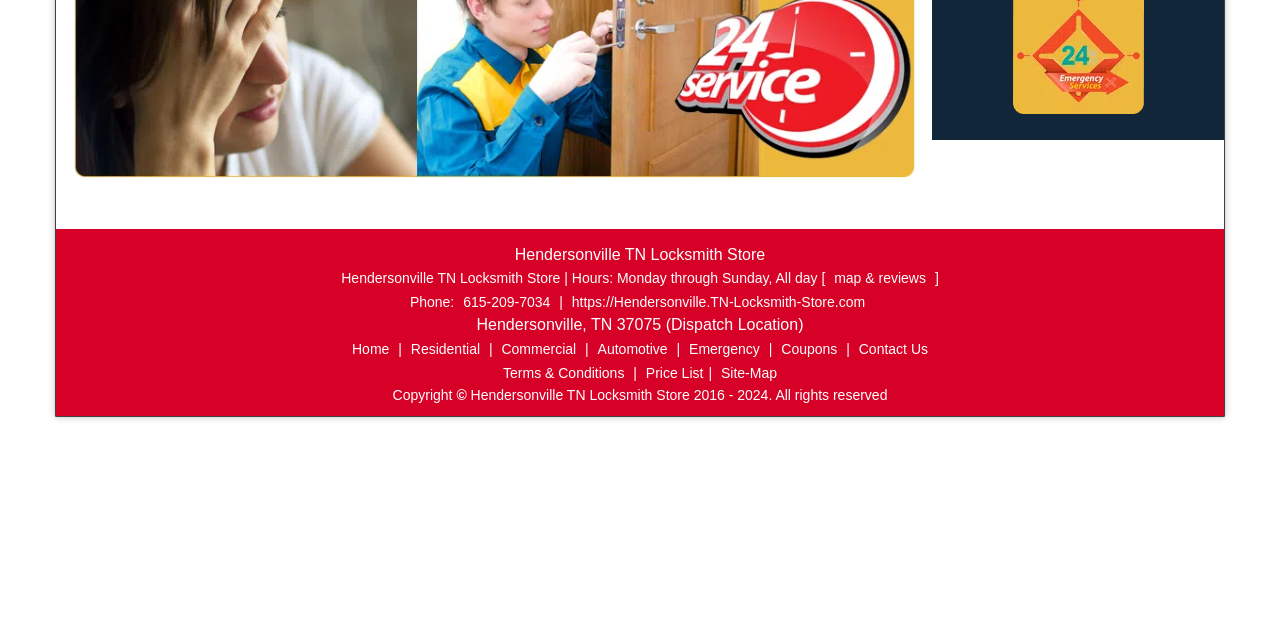Provide the bounding box coordinates of the HTML element this sentence describes: "Terms & Conditions". The bounding box coordinates consist of four float numbers between 0 and 1, i.e., [left, top, right, bottom].

[0.389, 0.571, 0.492, 0.596]